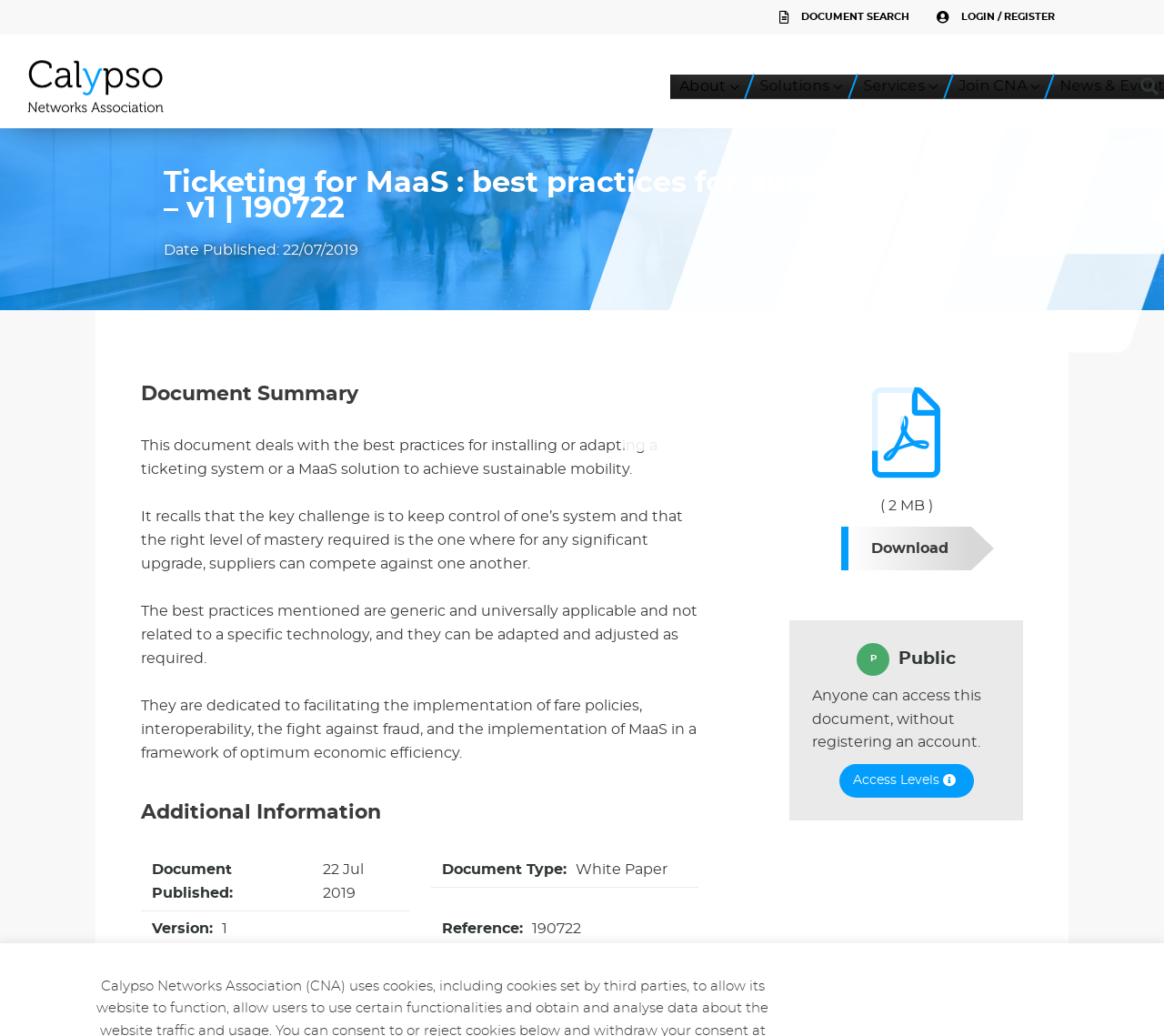Determine the bounding box coordinates for the area that should be clicked to carry out the following instruction: "Search for documents".

[0.658, 0.0, 0.793, 0.033]